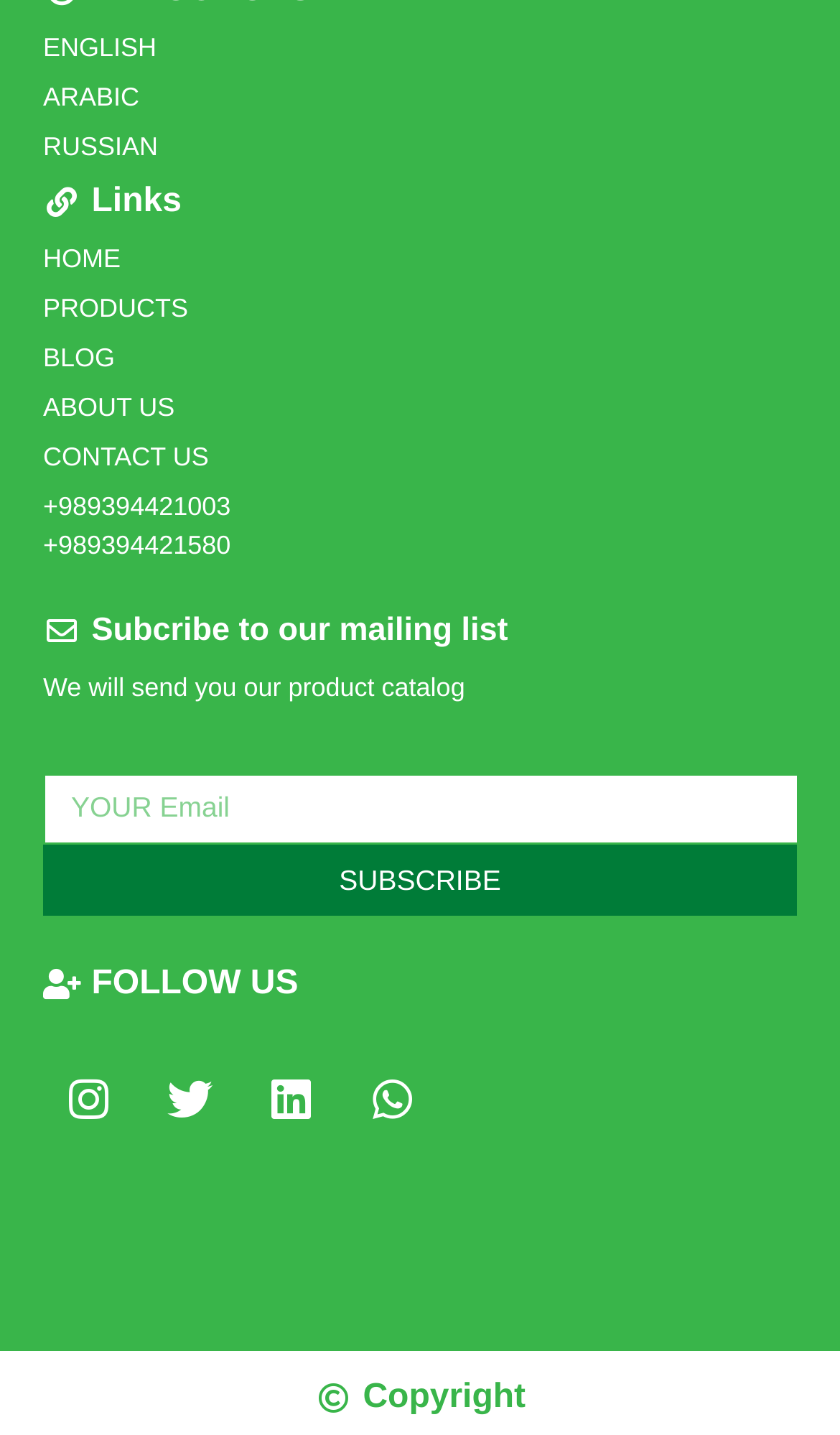What is the copyright information?
Use the information from the image to give a detailed answer to the question.

The webpage has a 'Copyright' text at the bottom, indicating that the website's content is protected by copyright laws.